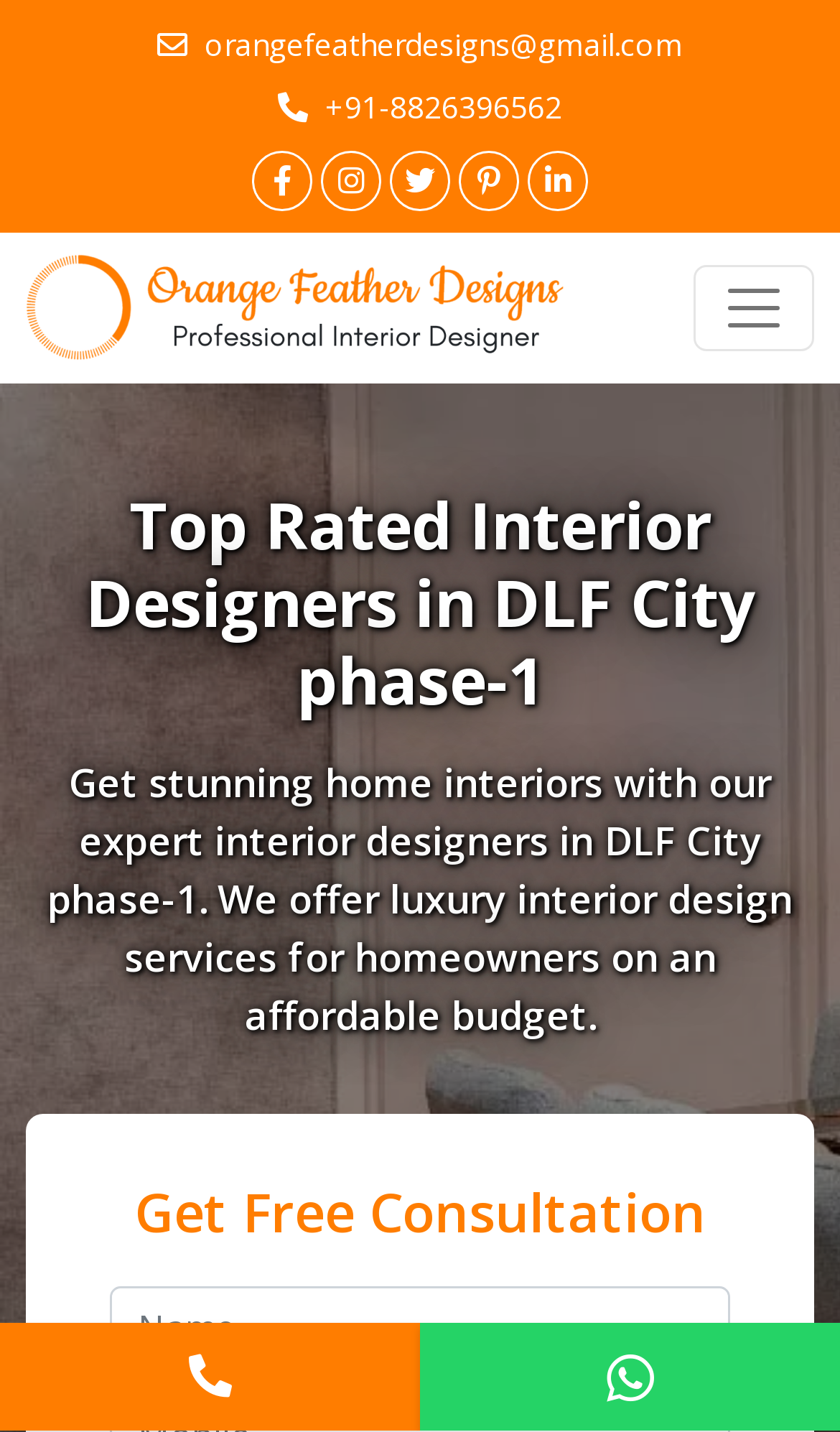Reply to the question with a single word or phrase:
What is the email address to contact?

orangefeatherdesigns@gmail.com